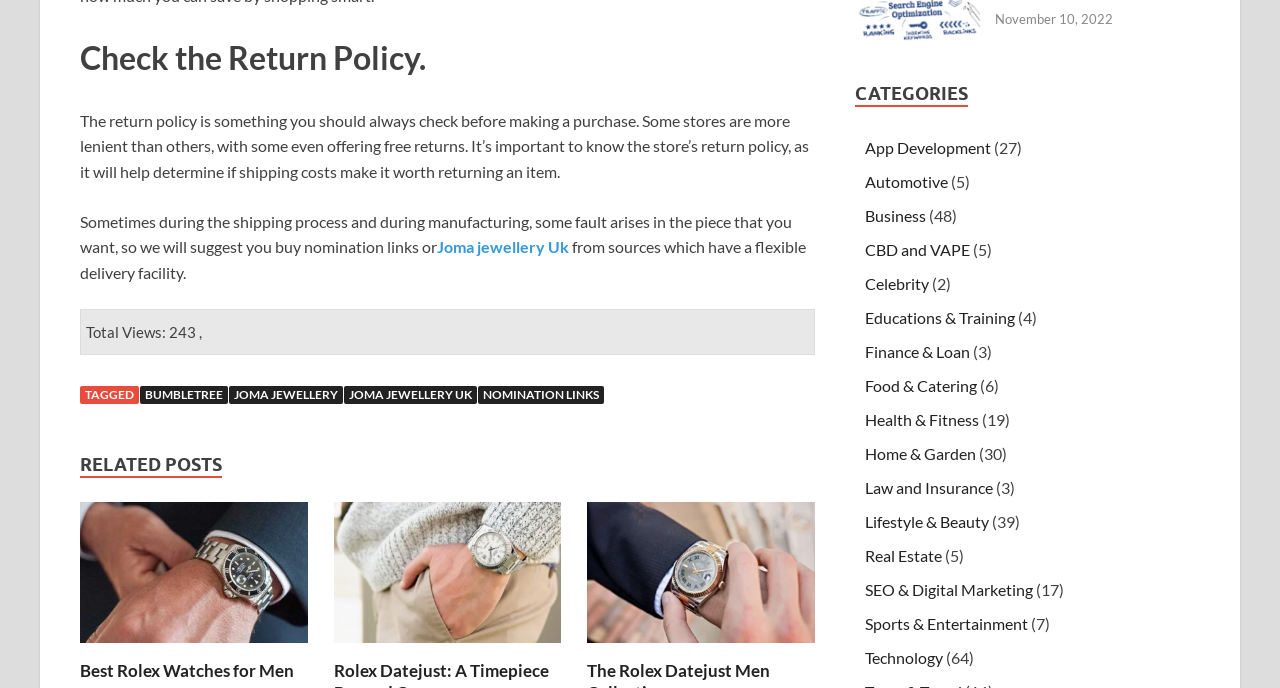Answer the question with a brief word or phrase:
What is the return policy about?

Checking before purchase